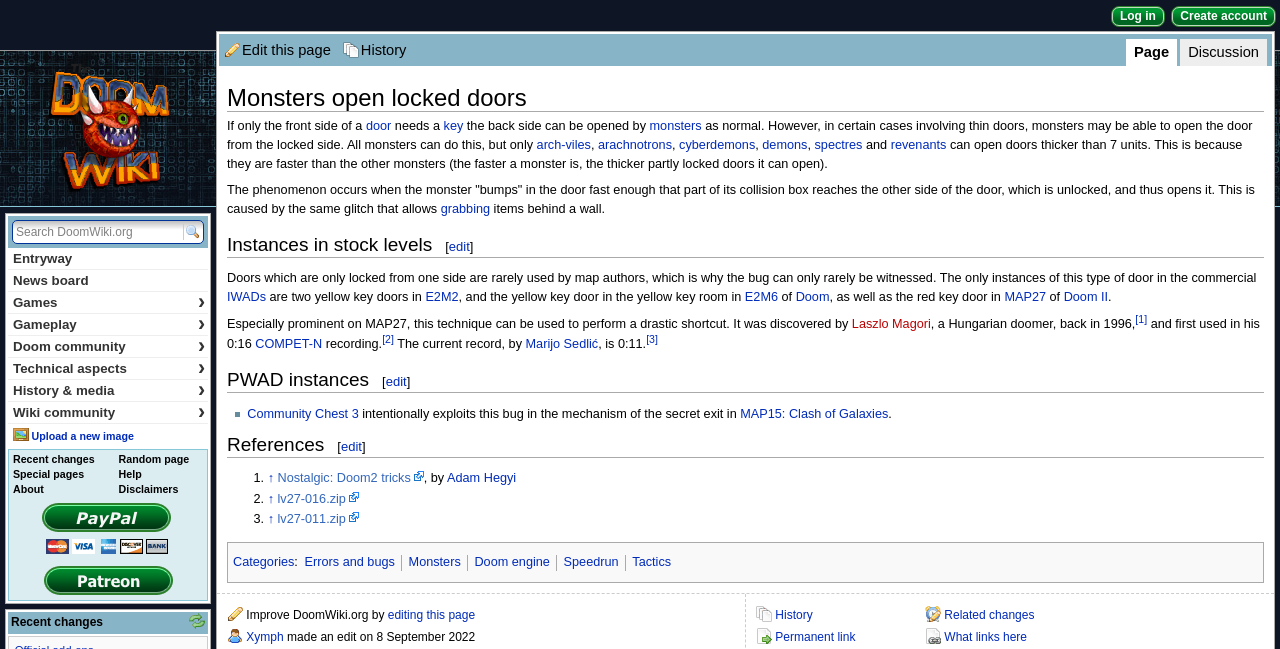Identify the bounding box coordinates for the UI element described as follows: MAP15: Clash of Galaxies. Use the format (top-left x, top-left y, bottom-right x, bottom-right y) and ensure all values are floating point numbers between 0 and 1.

[0.578, 0.627, 0.694, 0.648]